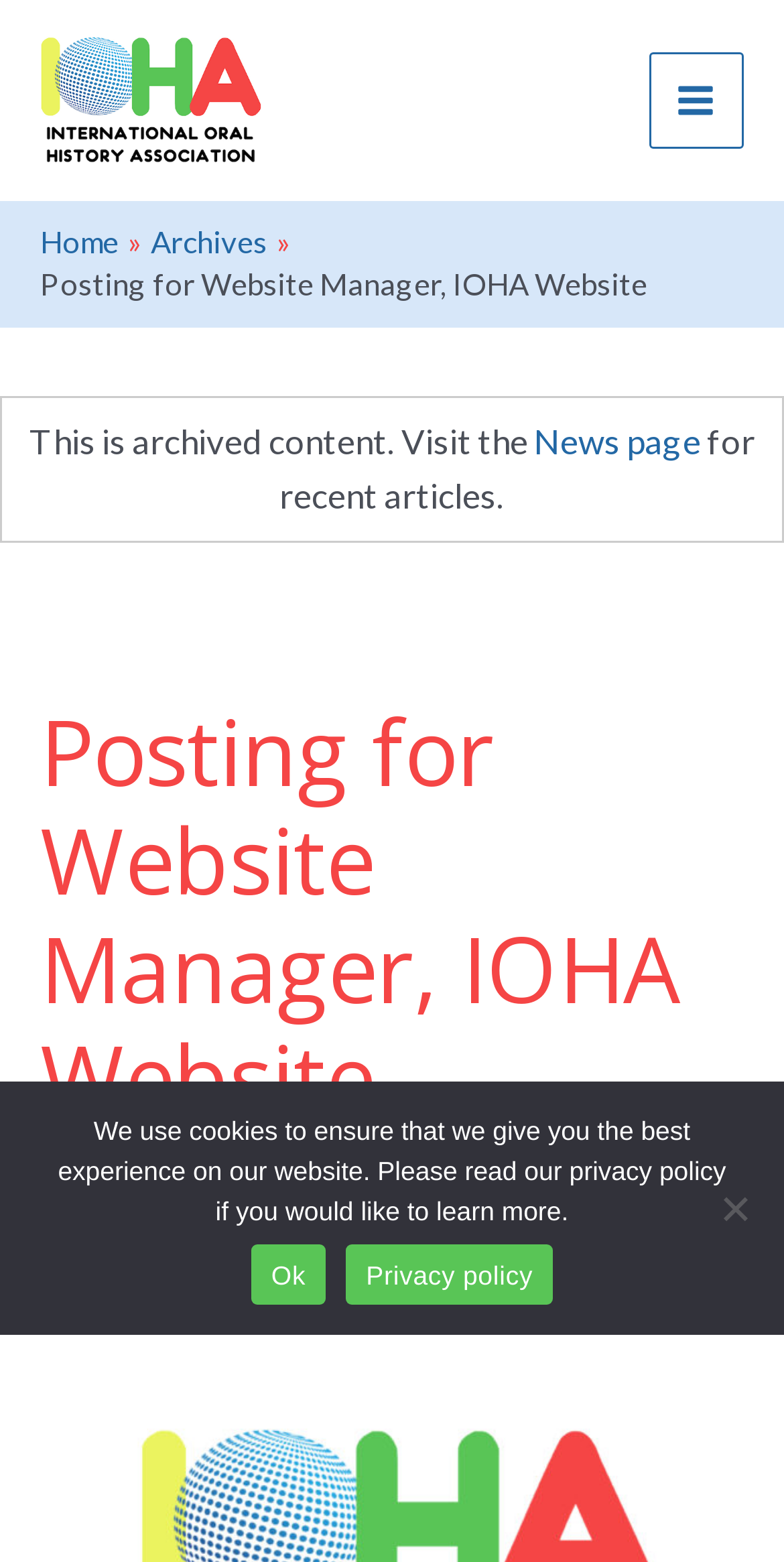Could you specify the bounding box coordinates for the clickable section to complete the following instruction: "Open the Main Menu"?

[0.827, 0.034, 0.949, 0.095]